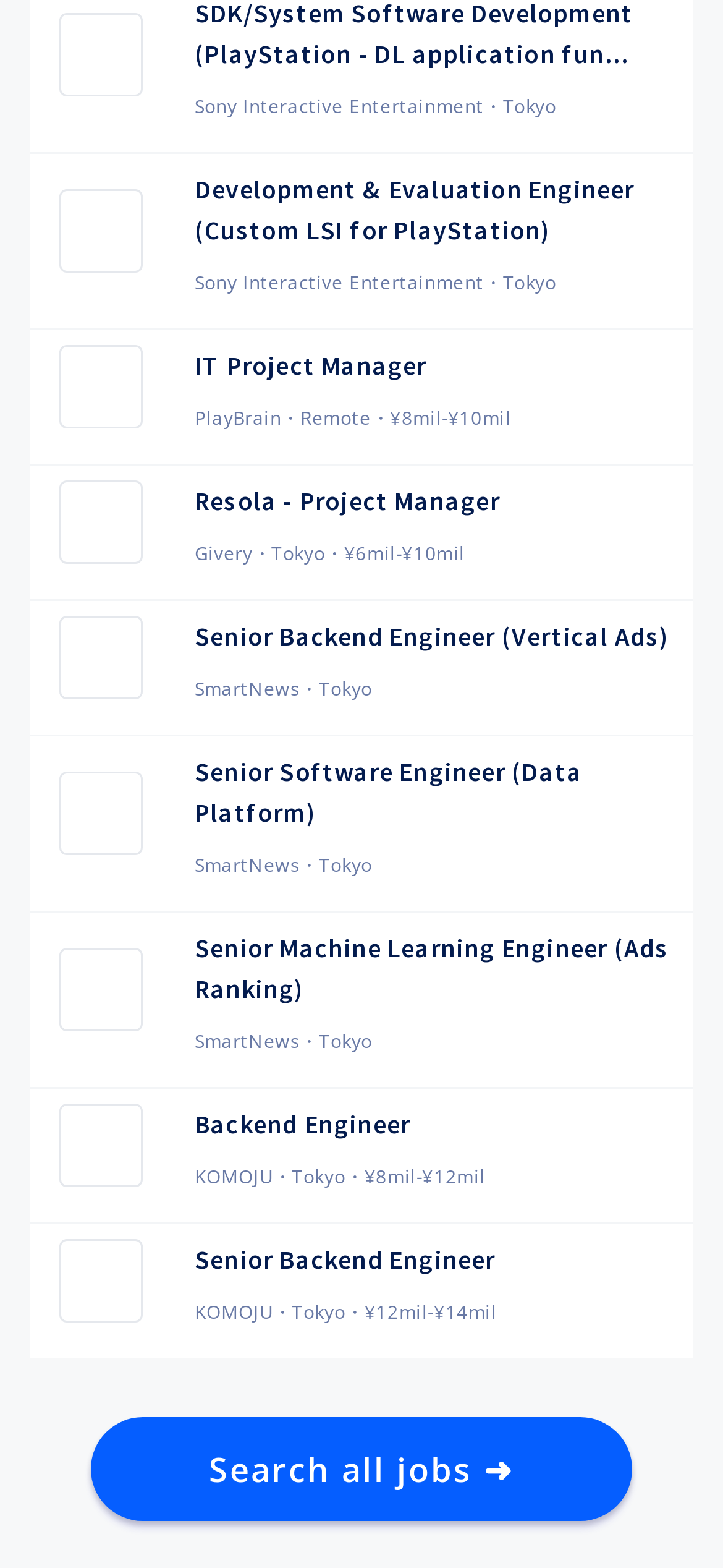Determine the bounding box for the HTML element described here: "Senior Backend Engineer". The coordinates should be given as [left, top, right, bottom] with each number being a float between 0 and 1.

[0.269, 0.791, 0.959, 0.817]